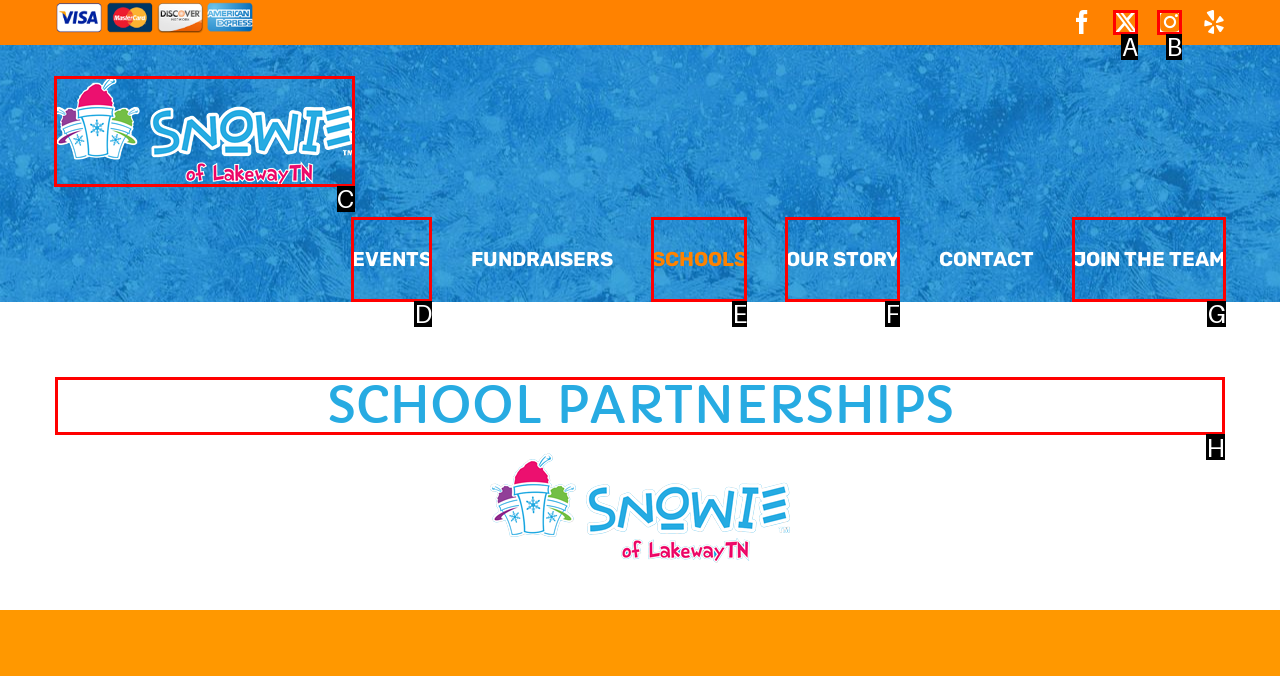What letter corresponds to the UI element to complete this task: View school partnerships
Answer directly with the letter.

H